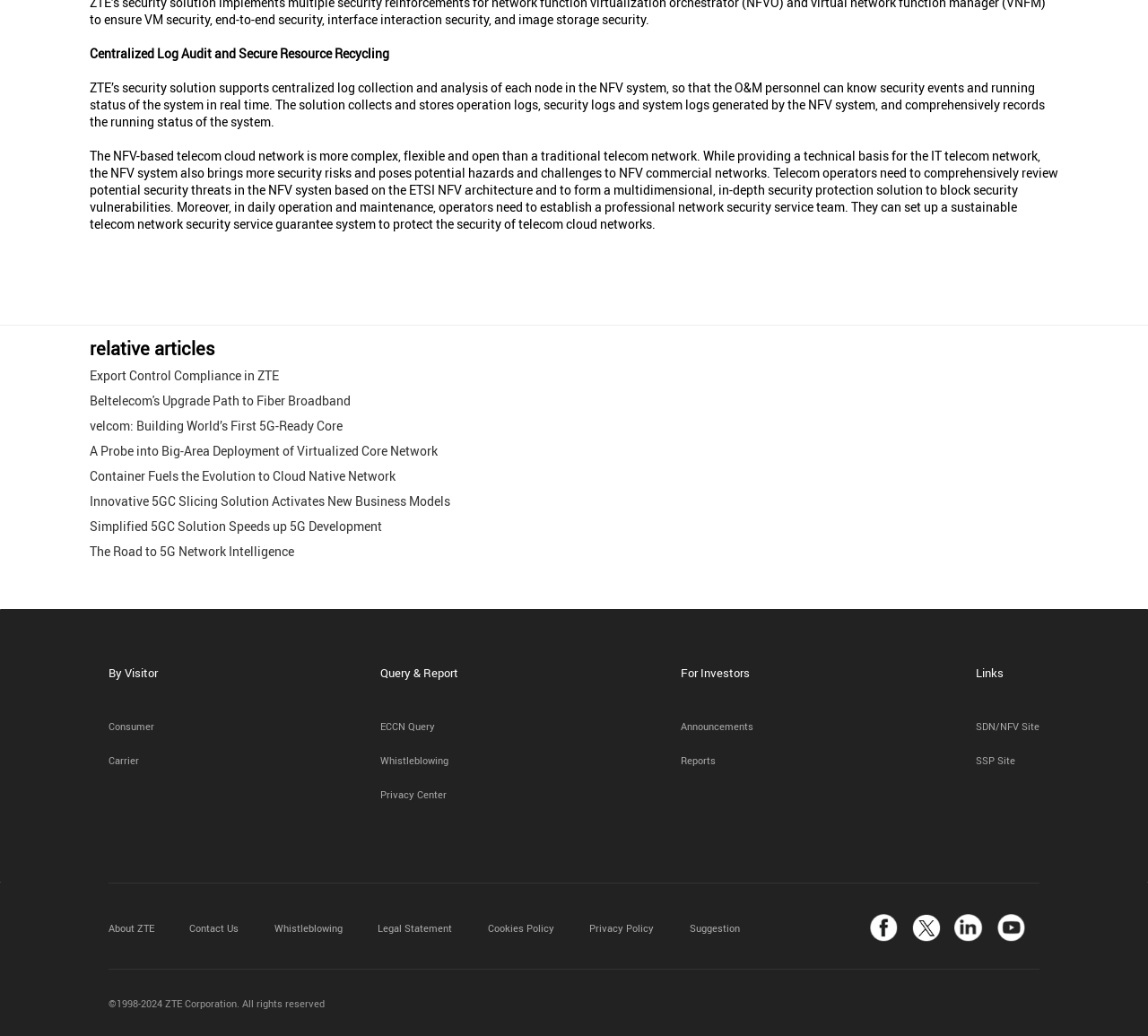Find the bounding box coordinates for the element described here: "Consumer".

[0.094, 0.694, 0.134, 0.707]